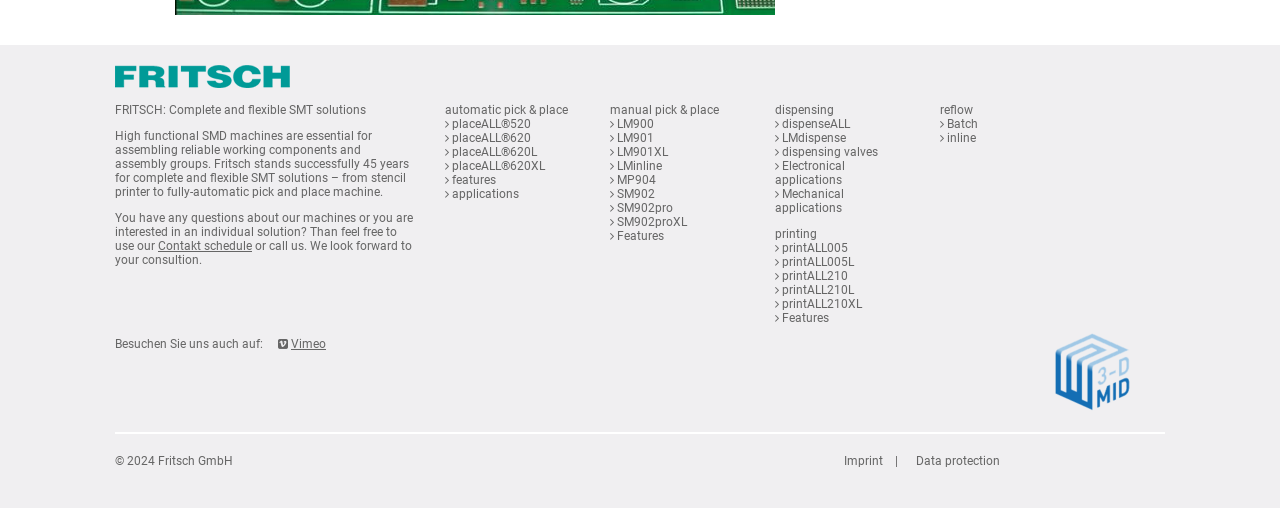Identify the bounding box of the UI element described as follows: "LM901XL". Provide the coordinates as four float numbers in the range of 0 to 1 [left, top, right, bottom].

[0.482, 0.286, 0.522, 0.313]